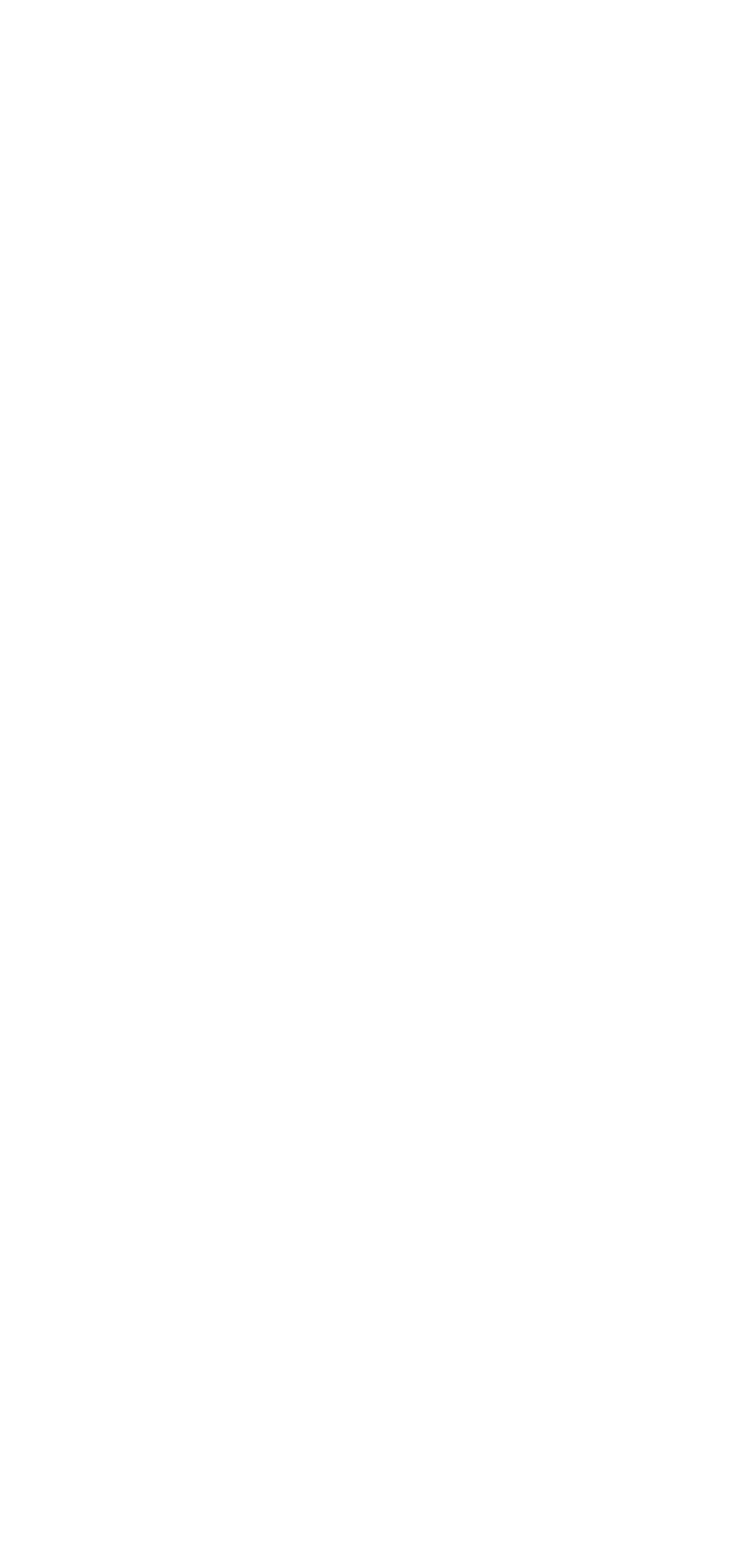Identify the coordinates of the bounding box for the element described below: "Previous". Return the coordinates as four float numbers between 0 and 1: [left, top, right, bottom].

None